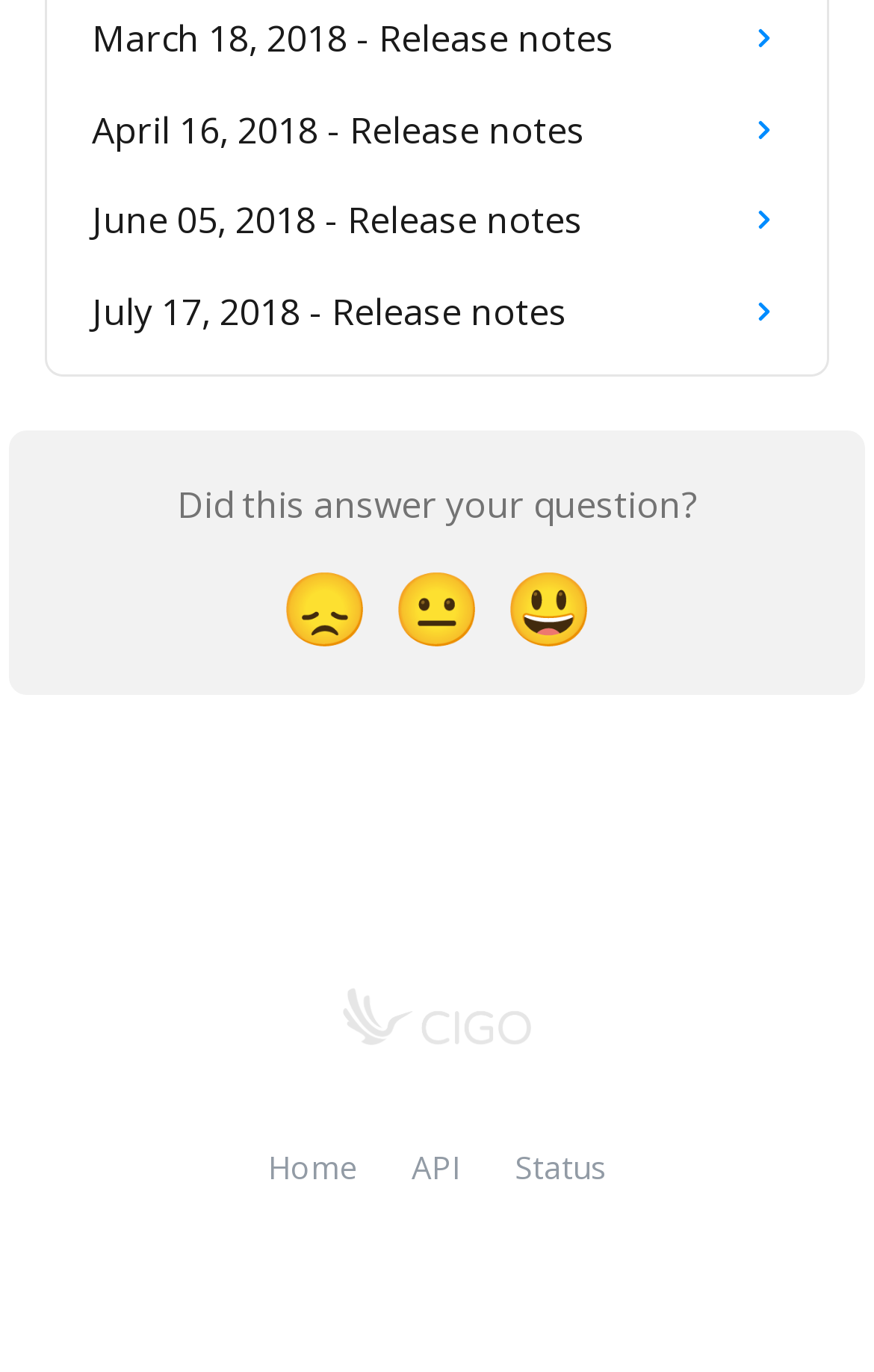Please specify the bounding box coordinates in the format (top-left x, top-left y, bottom-right x, bottom-right y), with values ranging from 0 to 1. Identify the bounding box for the UI component described as follows: alt="Knowledge Center | Cigo Tracker"

[0.392, 0.718, 0.608, 0.758]